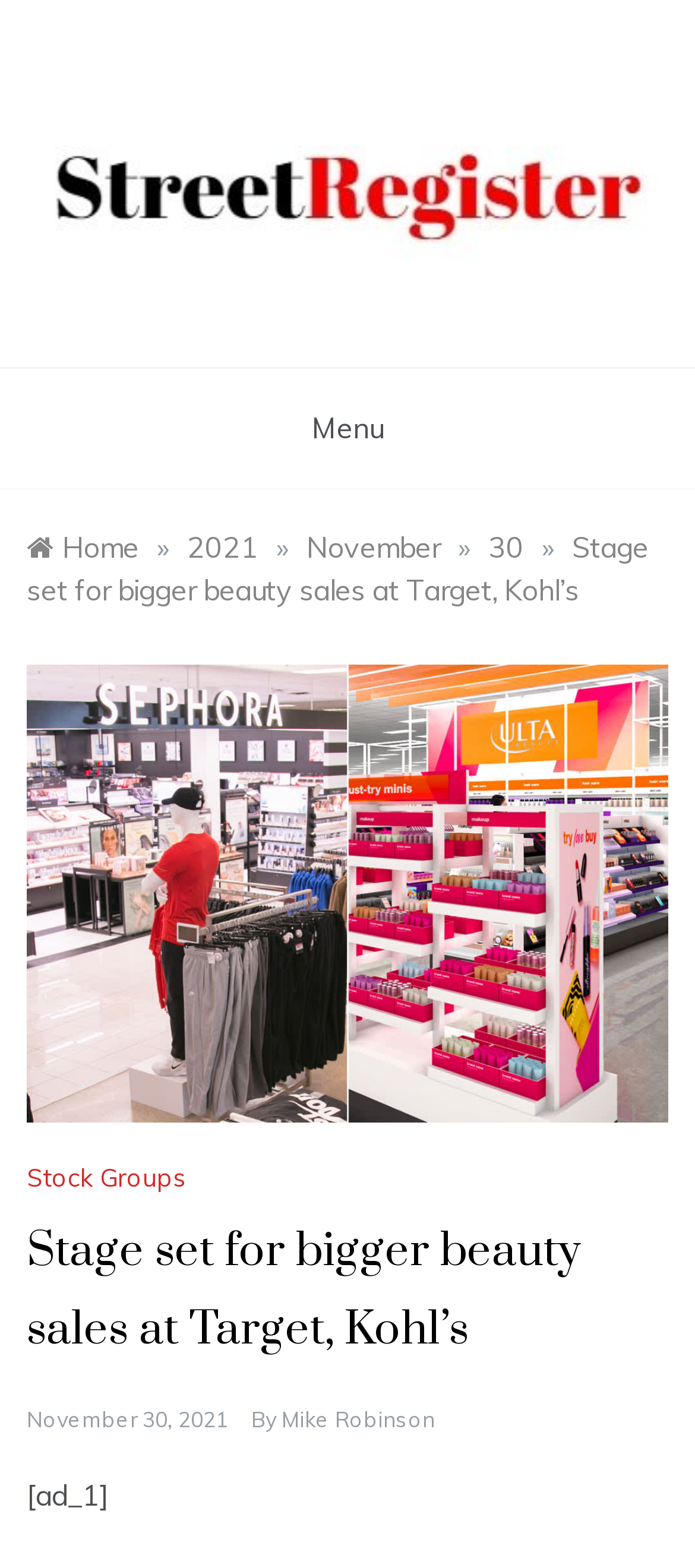Provide the bounding box coordinates of the area you need to click to execute the following instruction: "Click on the 'Street Register' link".

[0.038, 0.103, 0.962, 0.126]